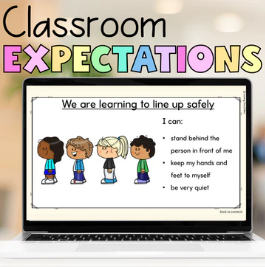Generate a descriptive account of all visible items and actions in the image.

The image showcases a vibrant and engaging PowerPoint slide titled "Classroom Expectations." On a background that suggests a warm classroom environment, a laptop displays the main content of the slide. The slide emphasizes a key learning objective: "We are learning to line up safely," outlined with easy-to-understand text. 

Beneath this heading, a list of expectations is clearly outlined, instructing students on how to behave responsibly while lining up. The guidelines include: standing behind the person in front, keeping hands and feet to oneself, and being very quiet. 

To illustrate these concepts, four diverse cartoon characters are depicted in a row, each portraying positive behavior in a friendly, approachable manner, which reinforces the lesson visually. The colorful and playful design is meant to capture the attention of young learners, making the expectations clear and memorable.